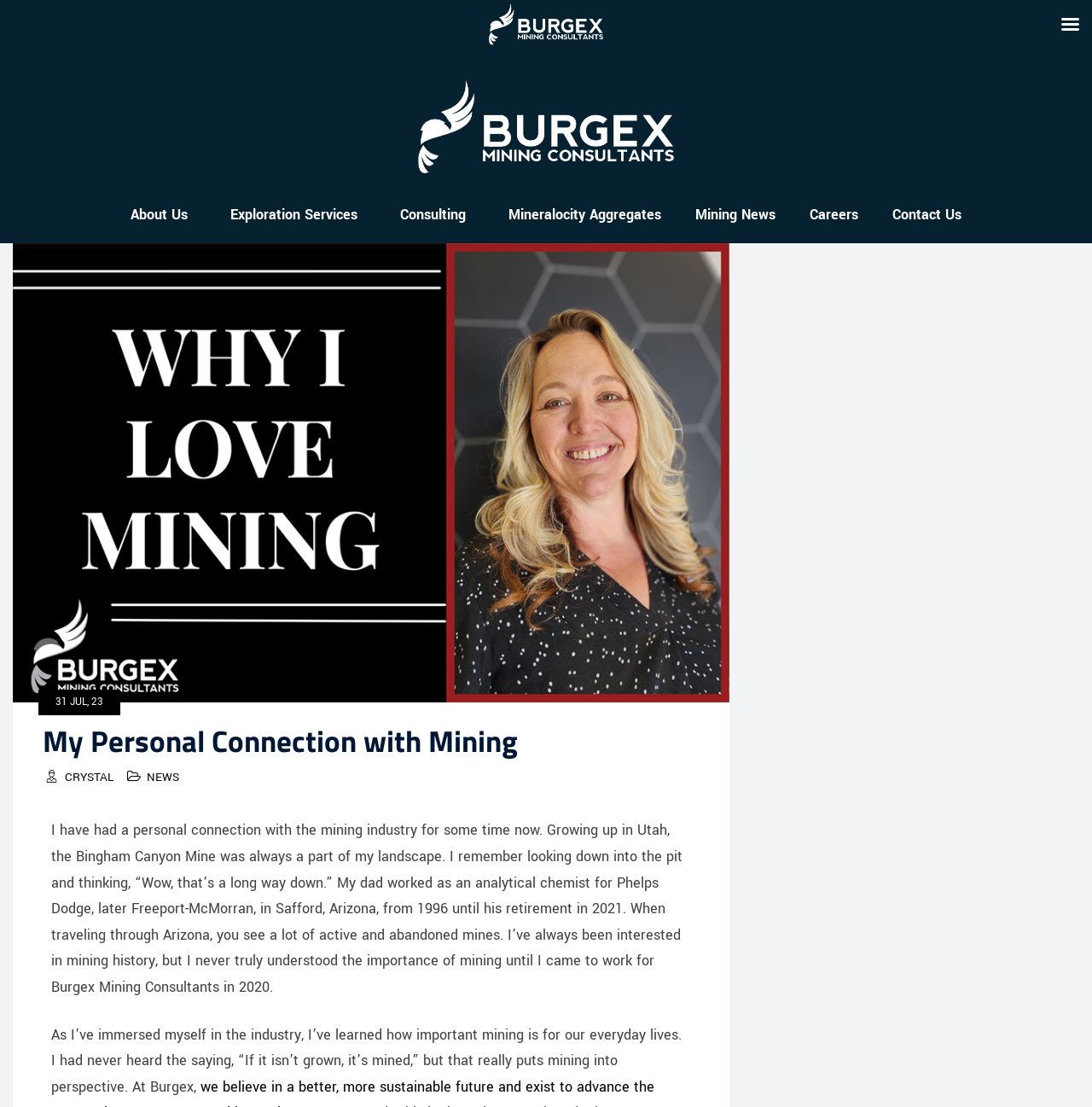Provide a one-word or short-phrase answer to the question:
What is the date mentioned in the text?

31 JUL, 23